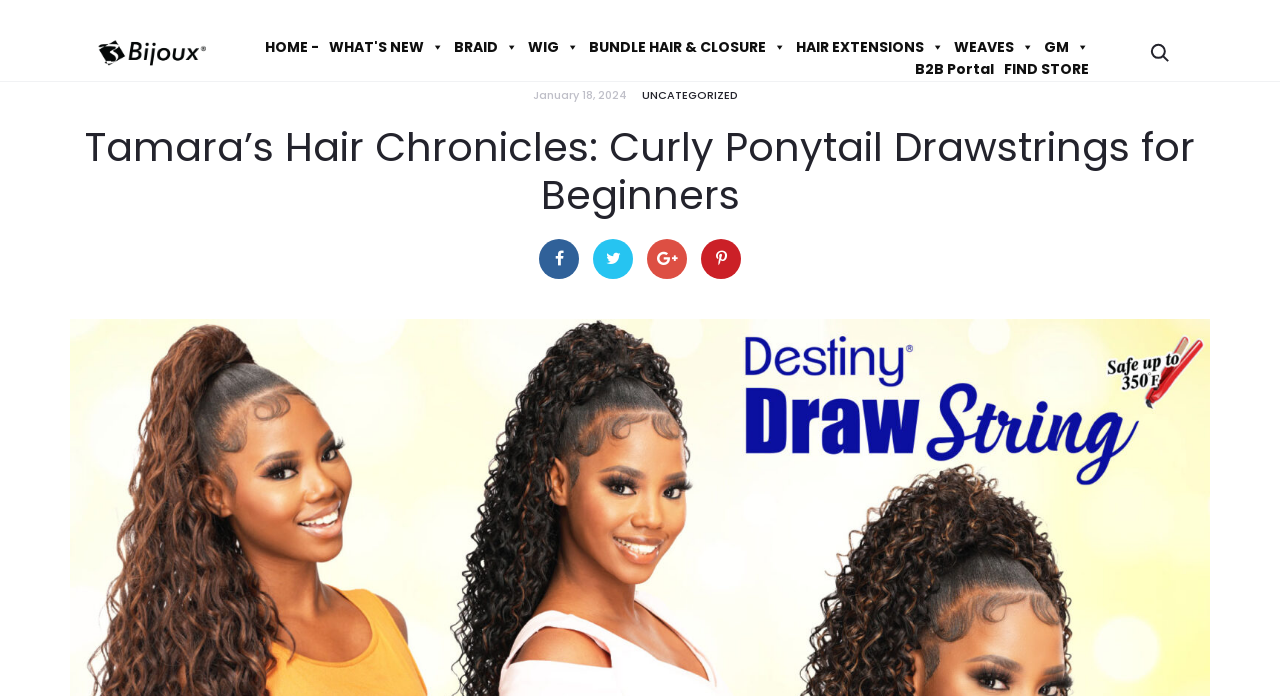Elaborate on the different components and information displayed on the webpage.

The webpage is about Tamara's Hair Chronicles, specifically focusing on Curly Ponytail Drawstrings for Beginners. At the top left, there is a logo of BijouxHair, accompanied by a link to the BijouxHair website. 

To the right of the logo, there is a navigation menu with several links, including HOME, WHAT'S NEW, BRAID, WIG, BUNDLE HAIR & CLOSURE, HAIR EXTENSIONS, WEAVES, GM, and B2B Portal. Each of these links has a dropdown menu. 

Below the navigation menu, there is a date displayed, January 18, 2024, and a link to the category UNCATEGORIZED. 

The main content of the webpage is headed by a title, "Tamara’s Hair Chronicles: Curly Ponytail Drawstrings for Beginners", which spans almost the entire width of the page. 

Below the title, there are four social media links, represented by icons, aligned horizontally.